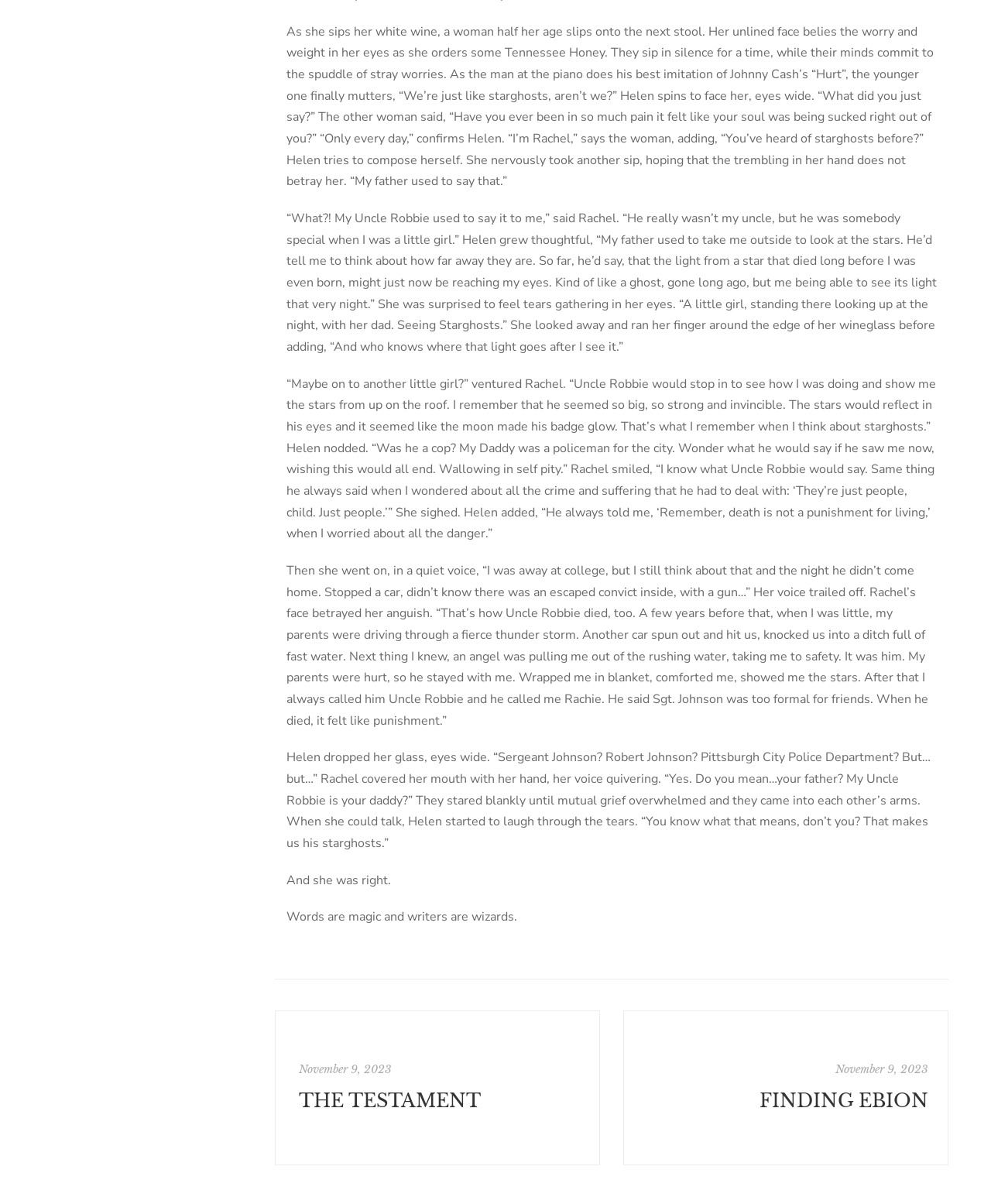For the following element description, predict the bounding box coordinates in the format (top-left x, top-left y, bottom-right x, bottom-right y). All values should be floating point numbers between 0 and 1. Description: November 9, 2023

[0.843, 0.883, 0.937, 0.894]